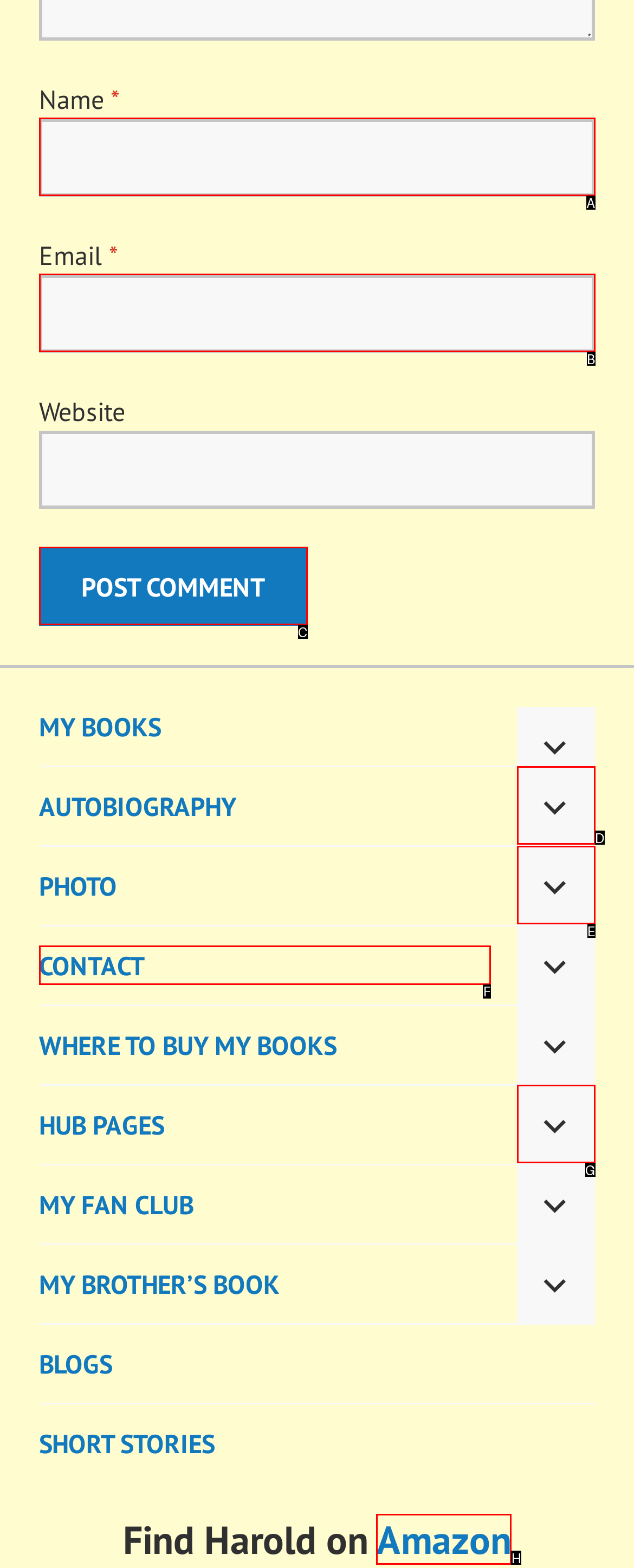From the available options, which lettered element should I click to complete this task: Go to the CONTACT page?

F